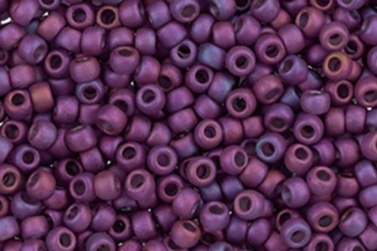How many beads are there per gram?
Please answer the question with as much detail and depth as you can.

The caption states that the beads are typically sold in 6-inch tubes containing around 28 grams, and that there are approximately 110 beads per gram, which allows us to calculate the total number of beads in a tube.